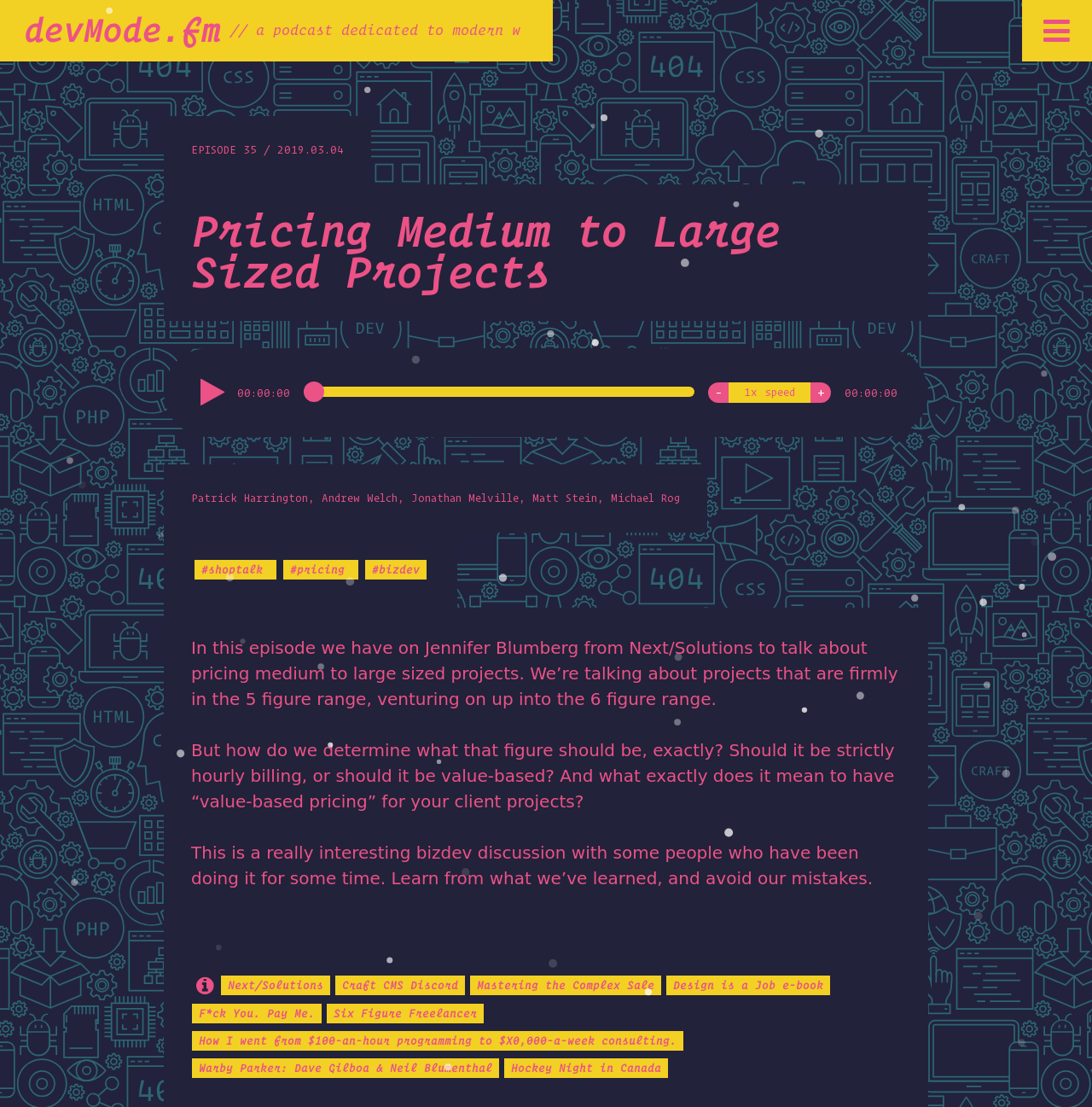What is the purpose of the audio player in this episode?
Look at the image and respond with a one-word or short-phrase answer.

To play the episode